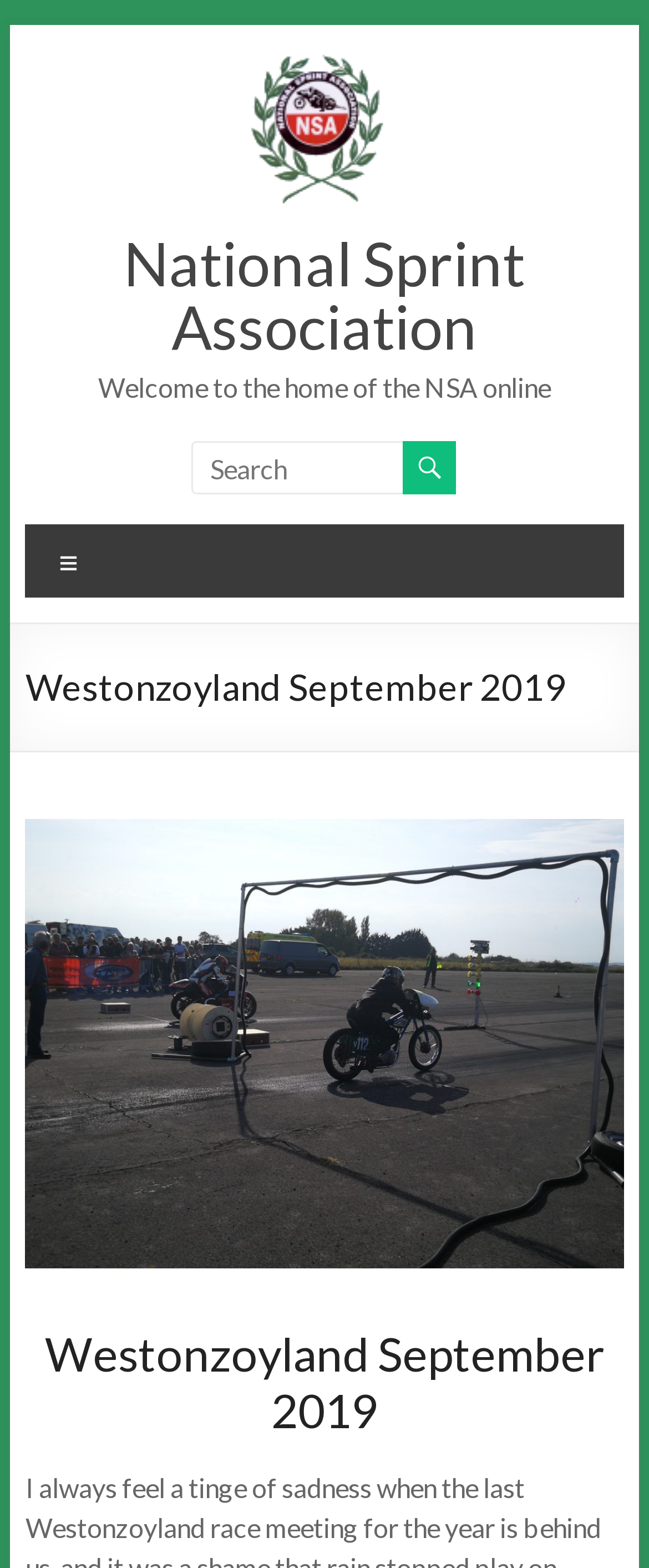Describe all the visual and textual components of the webpage comprehensively.

The webpage is about the National Sprint Association, specifically focusing on the Westonzoyland event in September 2019. At the top-left corner, there is a "Skip to content" link. Next to it, on the top-center, is the National Sprint Association's logo, an image with a link to the organization's homepage. 

Below the logo, there is a heading that reads "National Sprint Association" with a link to the same organization's homepage. A brief welcome message, "Welcome to the home of the NSA online", is displayed below the heading.

On the top-right side, there is a search bar with a textbox and a button with a magnifying glass icon. Above the search bar, there is a "Menu" label. 

The main content of the webpage is divided into two sections. The first section has a heading "Westonzoyland September 2019" and features a large figure or image that takes up most of the section. The second section, located below the first one, has another heading with the same title "Westonzoyland September 2019".